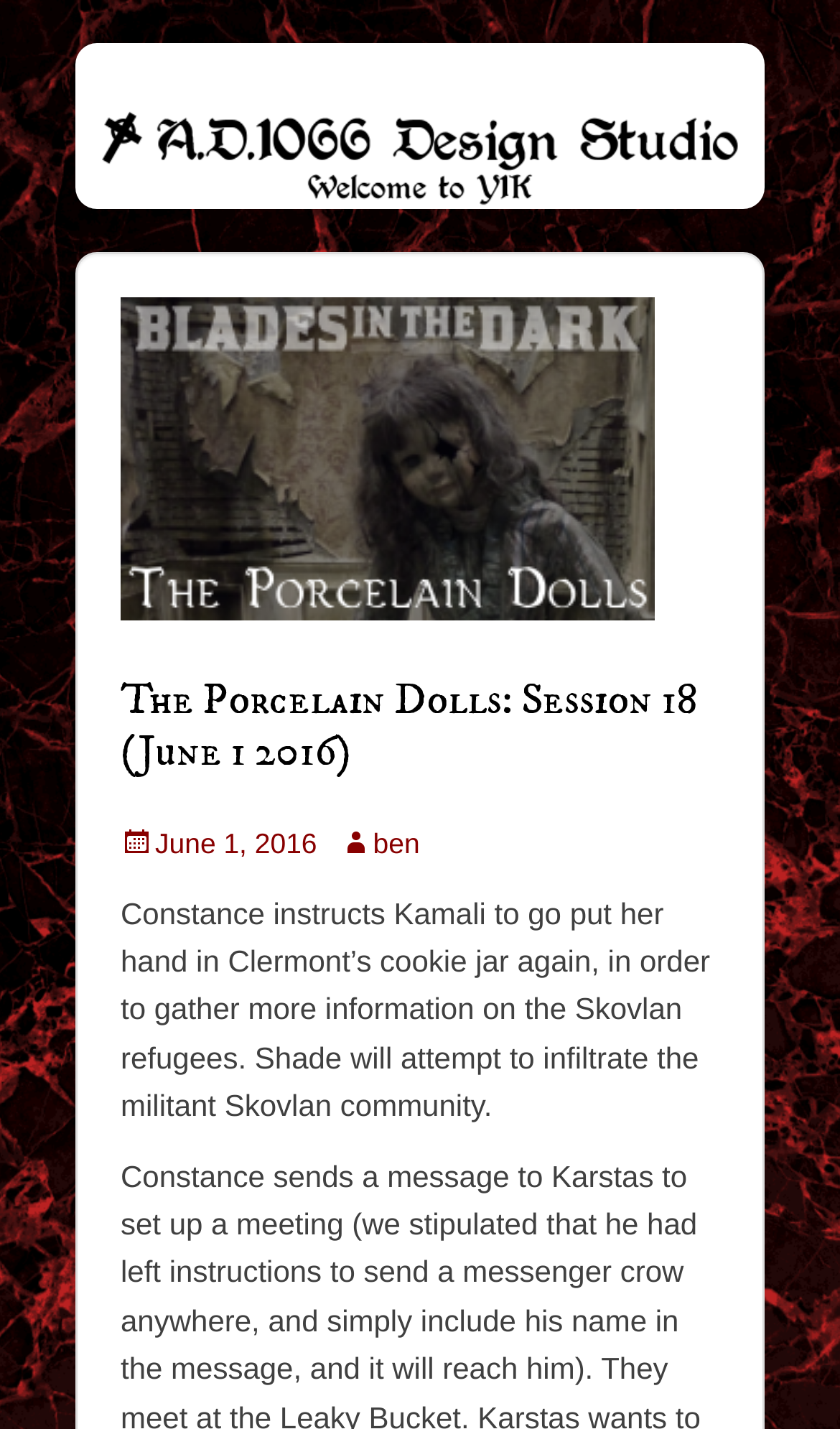Use a single word or phrase to answer the following:
What is Shade attempting to do?

infiltrate the militant Skovlan community